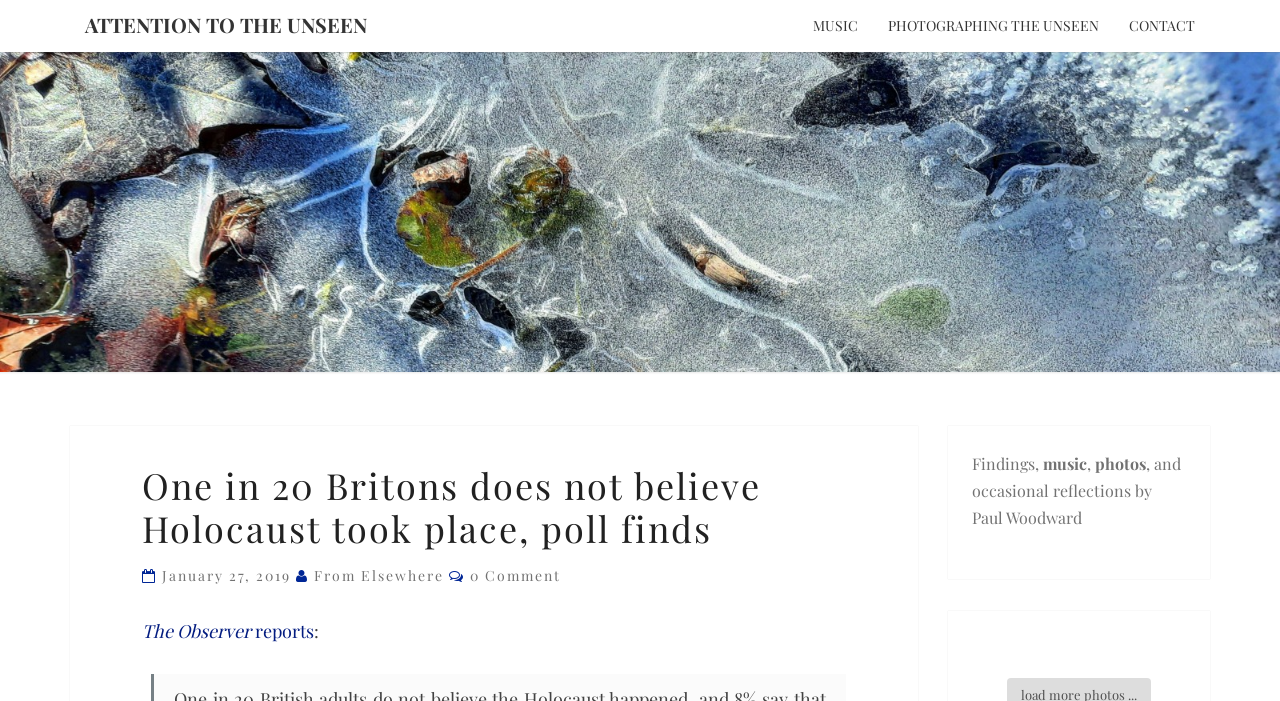Give an in-depth explanation of the webpage layout and content.

The webpage appears to be an article page, with a focus on a specific news report. At the top, there are four links: "ATTENTION TO THE UNSEEN", "MUSIC", "PHOTOGRAPHING THE UNSEEN", and "CONTACT", which are positioned horizontally across the top of the page.

Below these links, there is a large heading that reads "ATTENTION TO THE UNSEEN", which takes up a significant portion of the page. Within this section, there is a subheading that reads "One in 20 Britons does not believe Holocaust took place, poll finds", which is positioned near the top of the section.

To the right of the subheading, there is a smaller heading that displays the date "January 27, 2019", along with the labels "From Elsewhere" and "Comments 0 Comment". The date and labels are positioned on the same line, with the date on the left and the labels on the right.

Below the subheading and date/label section, there is a link that reads "The Observer reports:", followed by a colon. This link is positioned near the bottom of the "ATTENTION TO THE UNSEEN" section.

On the right side of the page, there are three links: "music", "photos", and a text that reads "Findings, and occasional reflections by Paul Woodward". These links and text are positioned vertically, with "Findings" at the top and "photos" at the bottom.

Overall, the webpage appears to be a news article page, with a focus on a specific report and additional links to related content.